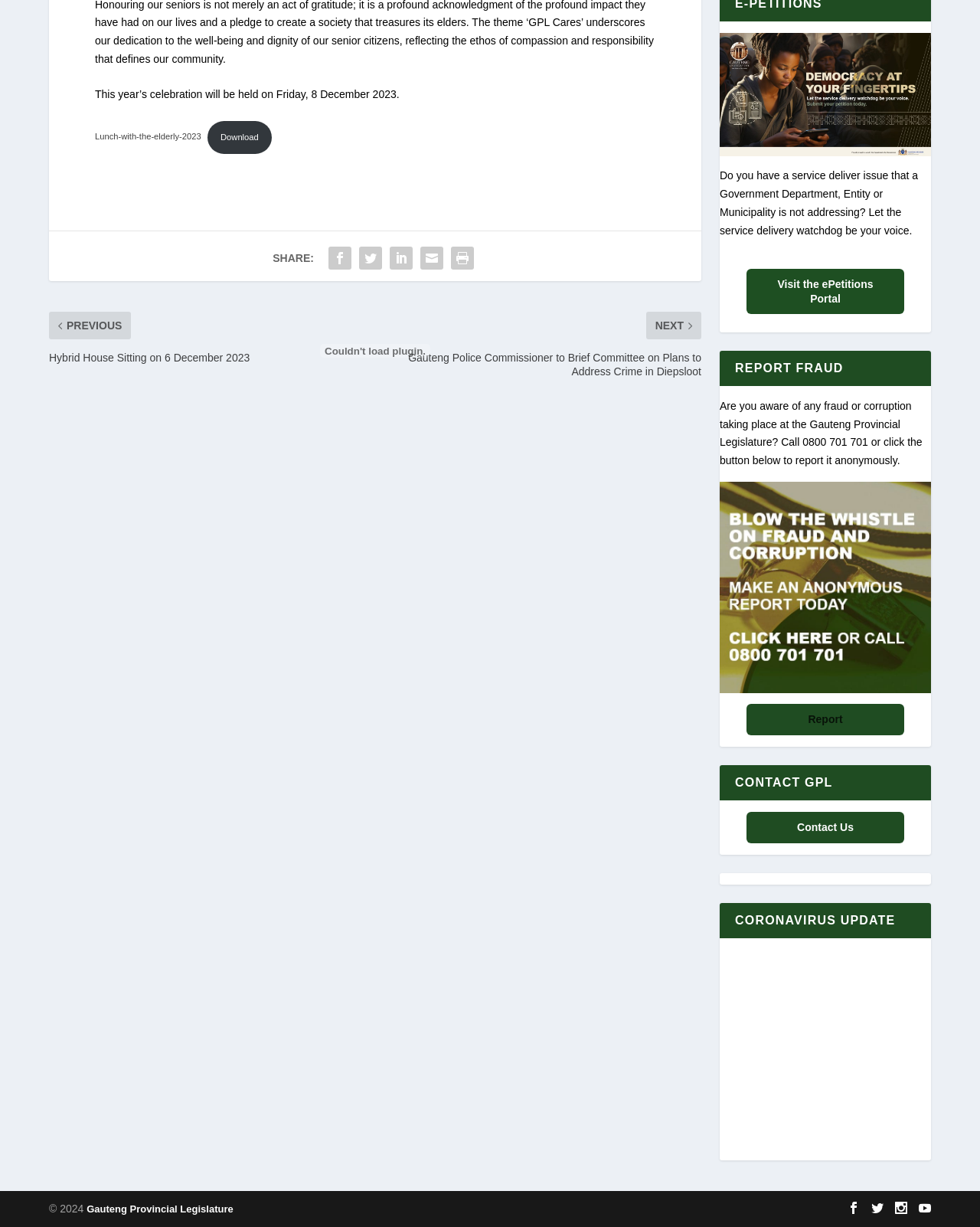Highlight the bounding box of the UI element that corresponds to this description: "Belly Fat Look Pregnant".

None